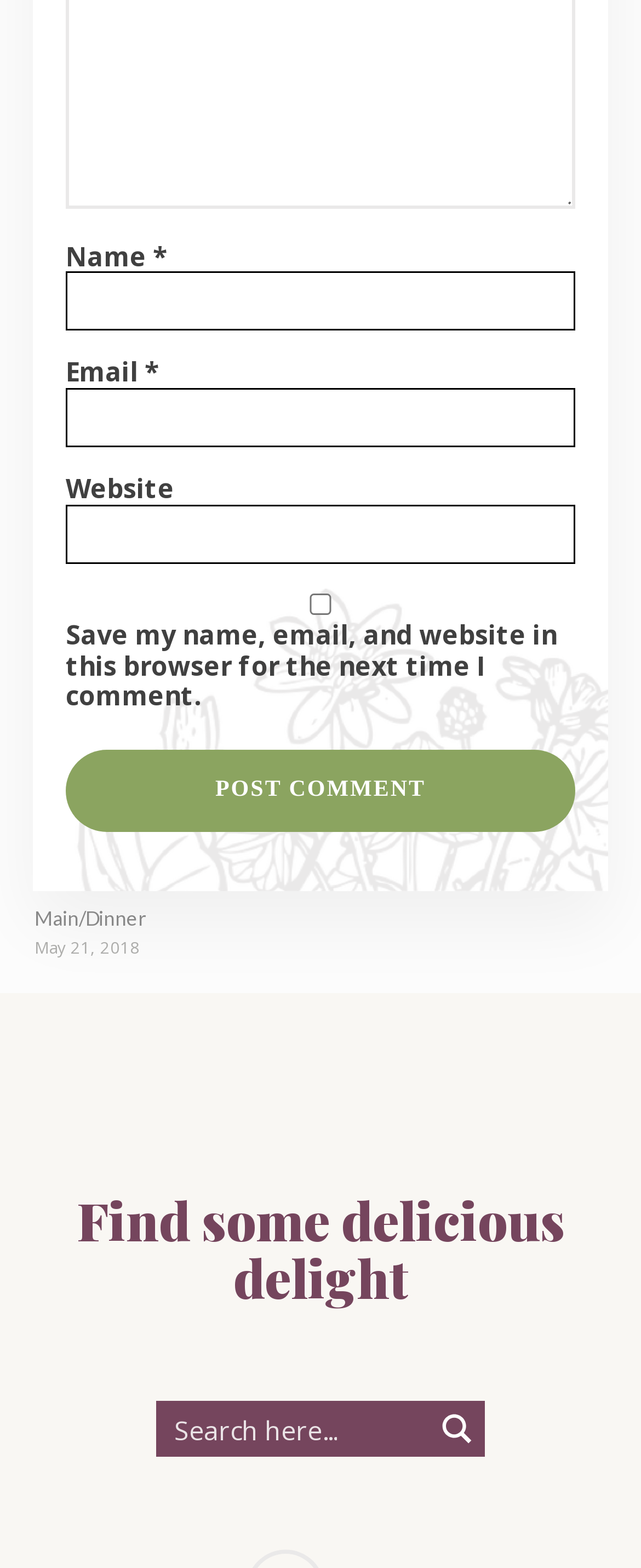Please identify the bounding box coordinates of the area I need to click to accomplish the following instruction: "go to the fifth link".

None